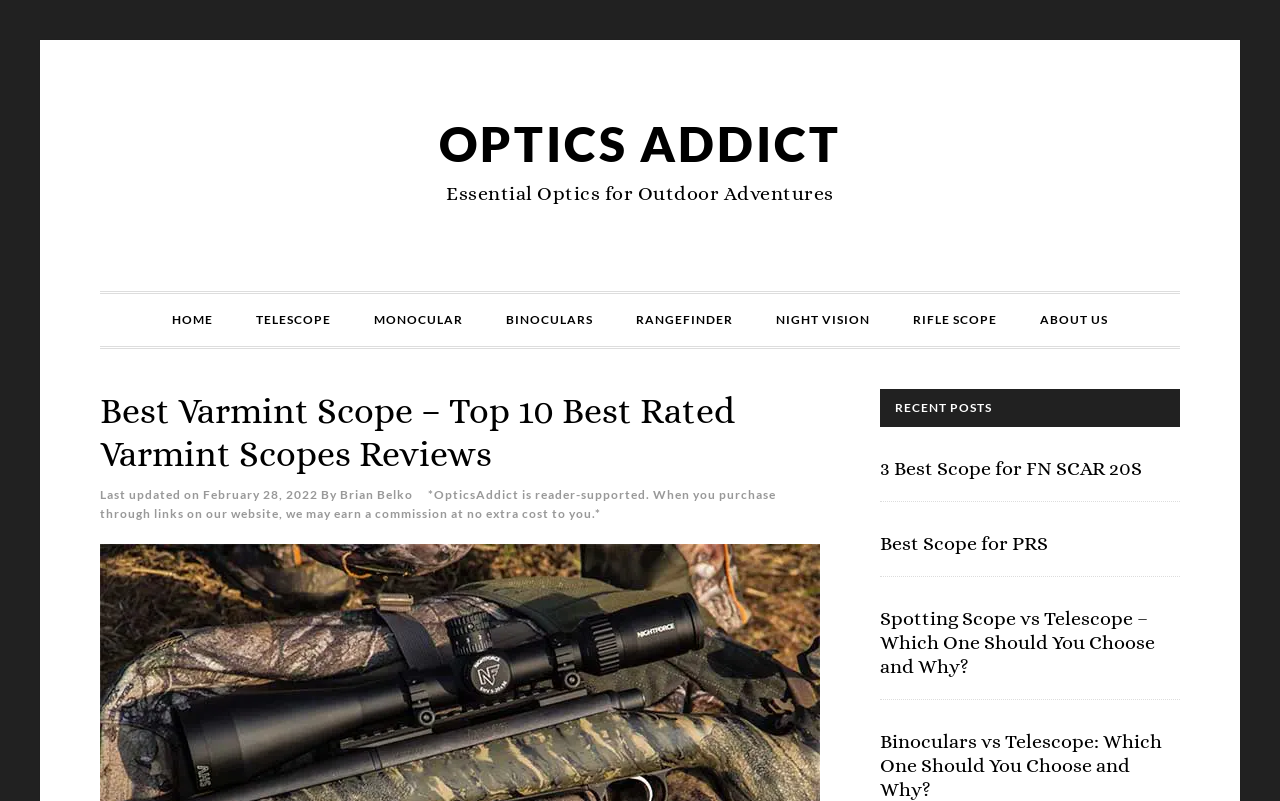Using the provided element description "Best Scope for PRS", determine the bounding box coordinates of the UI element.

[0.688, 0.664, 0.819, 0.693]